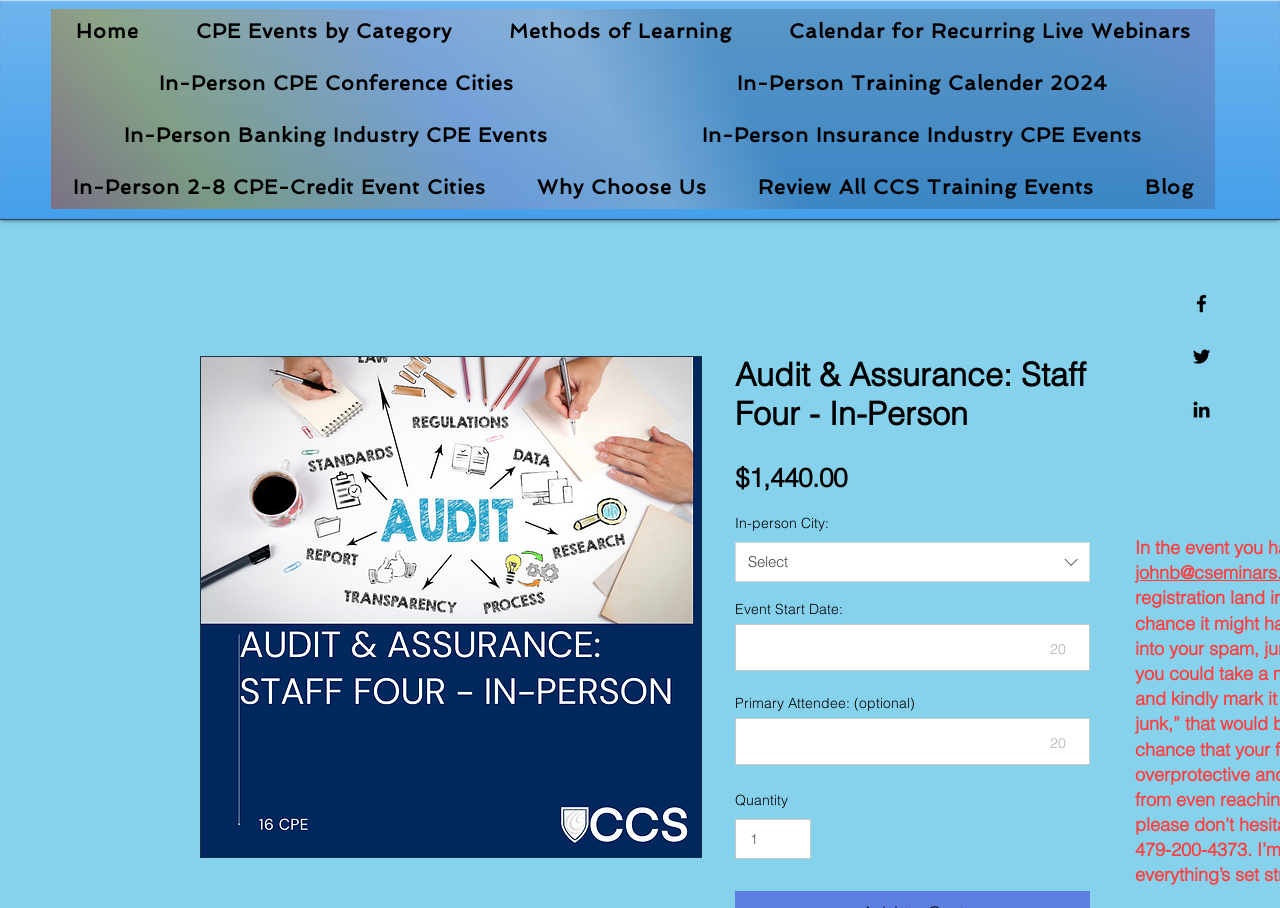Given the element description "input value="1" aria-label="Quantity" value="1"" in the screenshot, predict the bounding box coordinates of that UI element.

[0.574, 0.901, 0.634, 0.946]